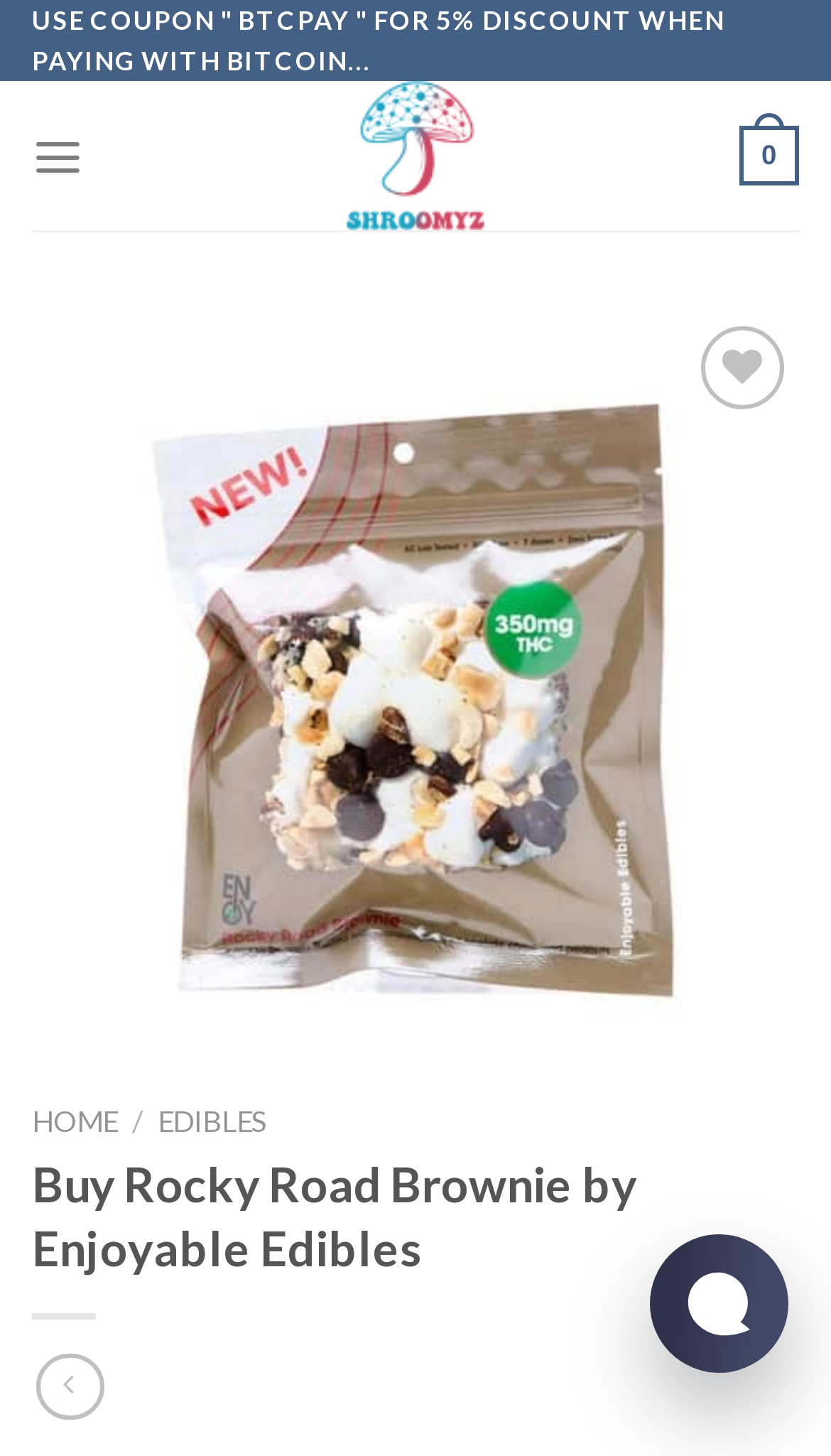Identify the bounding box coordinates of the region that should be clicked to execute the following instruction: "Click on the 'Menu' link".

[0.038, 0.071, 0.101, 0.143]